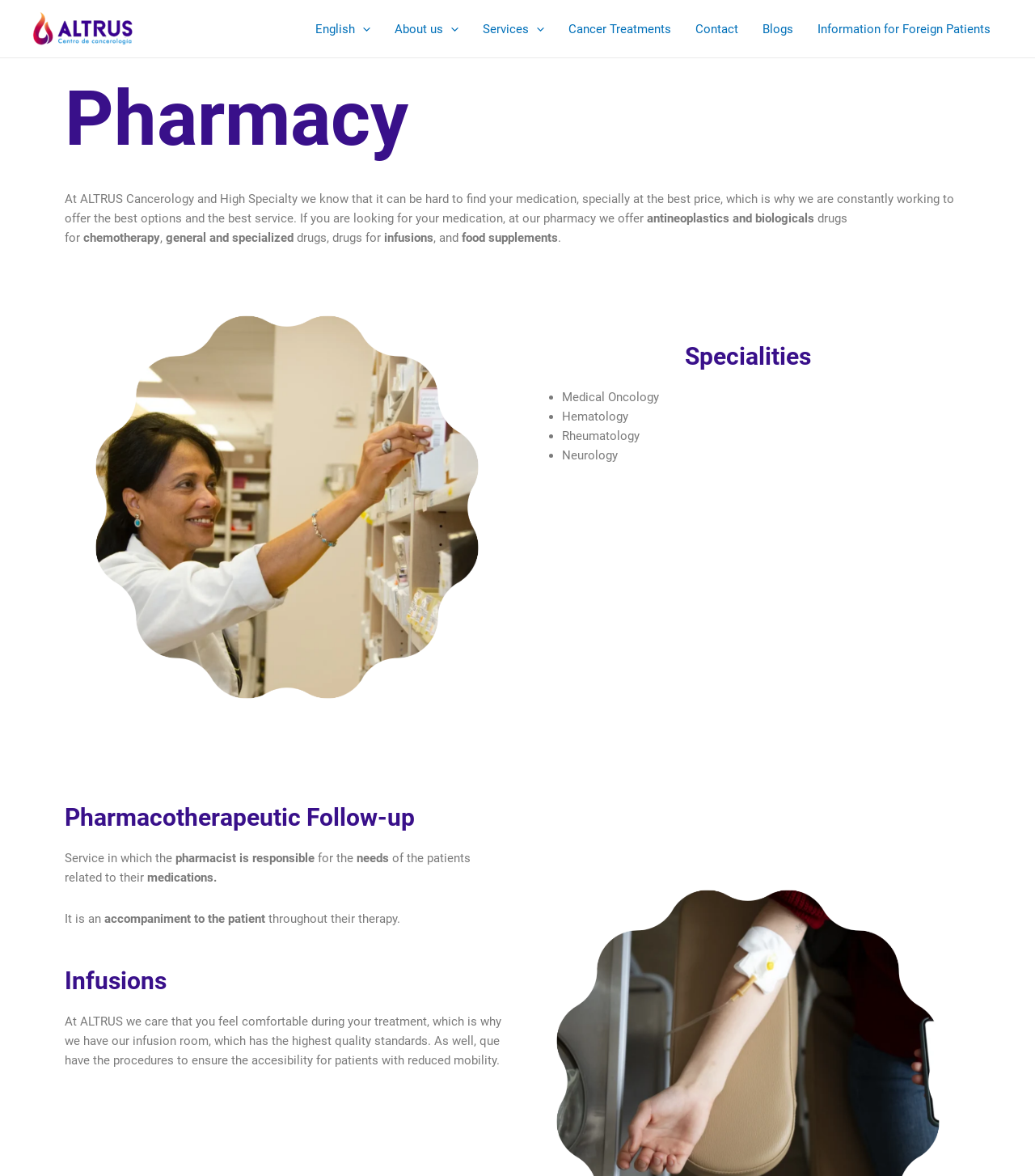Provide an in-depth caption for the elements present on the webpage.

The webpage is about a pharmacy, specifically ALTRUS Cancerology and High Specialty. At the top, there is a navigation menu with links to different sections, including "About us", "Services", "Cancer Treatments", "Contact", "Blogs", and "Information for Foreign Patients". Below the navigation menu, there is a heading that reads "Pharmacy" and a brief description of the pharmacy's mission to provide the best options and service for patients.

The main content of the page is divided into three sections. The first section is about the types of medications offered by the pharmacy, including antineoplastics, biologicals, chemotherapy drugs, general and specialized drugs, infusions, and food supplements. The text is arranged in short paragraphs with some words highlighted.

The second section is about the specialties offered by the pharmacy, including Medical Oncology, Hematology, Rheumatology, and Neurology. Each specialty is listed with a bullet point and a brief description.

The third section is about the pharmacotherapeutic follow-up service, which is a service where the pharmacist is responsible for the patient's medication needs. There is also a description of the infusion room and its accessibility features for patients with reduced mobility.

Throughout the page, there are no images, but there are several links and navigation elements. The overall layout is clean and easy to navigate, with clear headings and concise text.